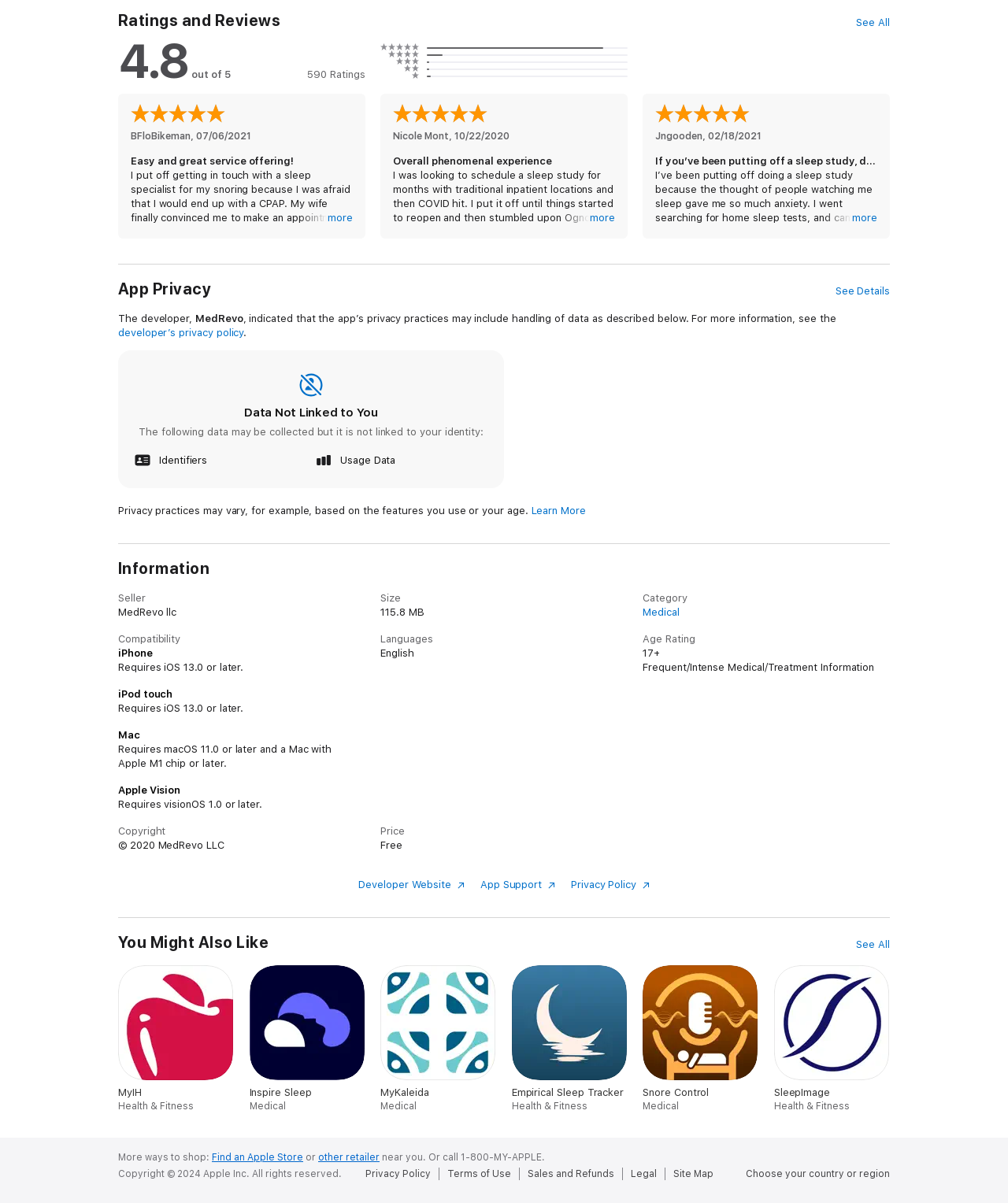Identify the bounding box coordinates of the part that should be clicked to carry out this instruction: "Tap 'See Details' to view the app's privacy policy".

[0.829, 0.236, 0.883, 0.248]